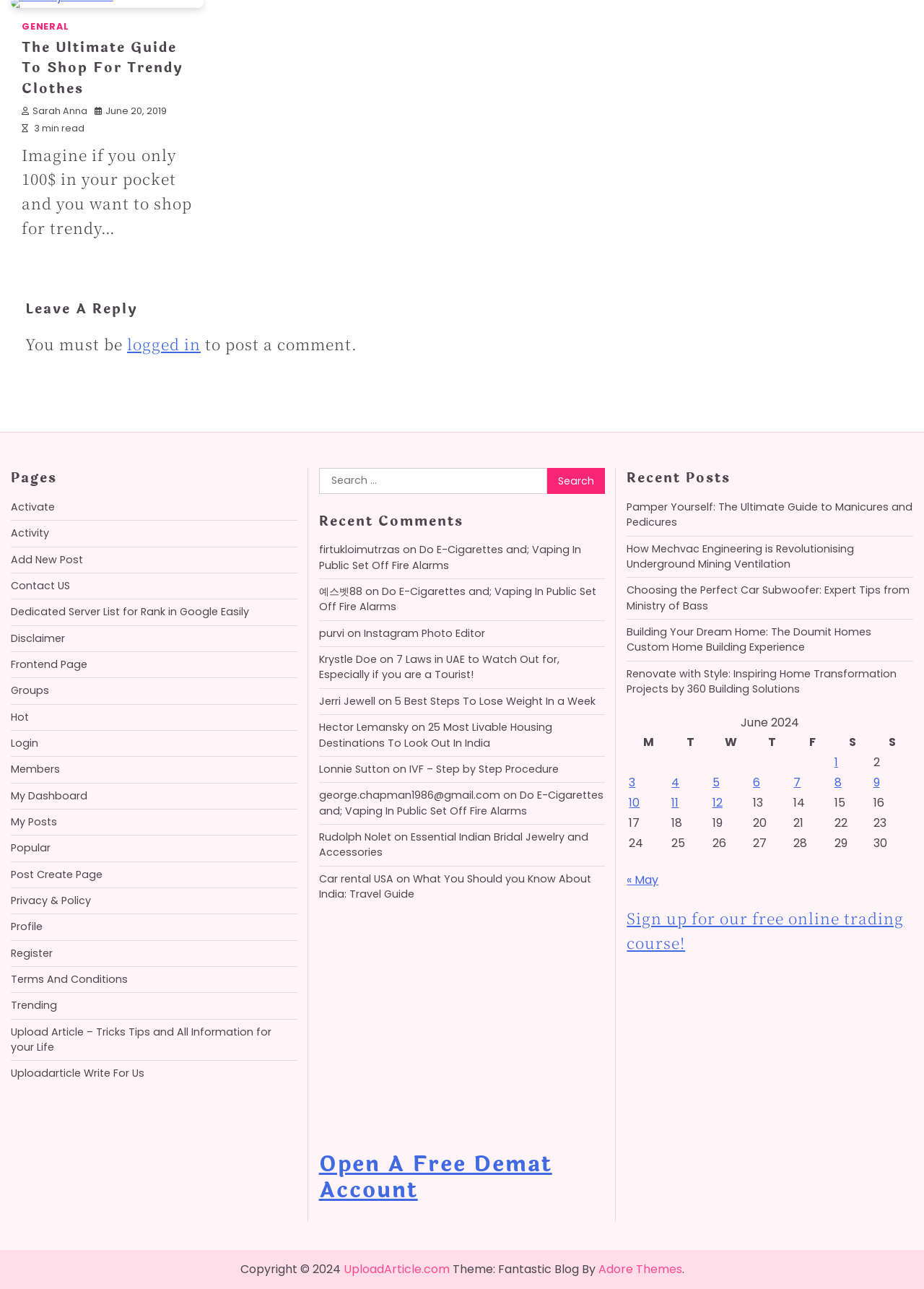Locate the bounding box coordinates of the element that should be clicked to fulfill the instruction: "View recent comments".

[0.345, 0.397, 0.655, 0.413]